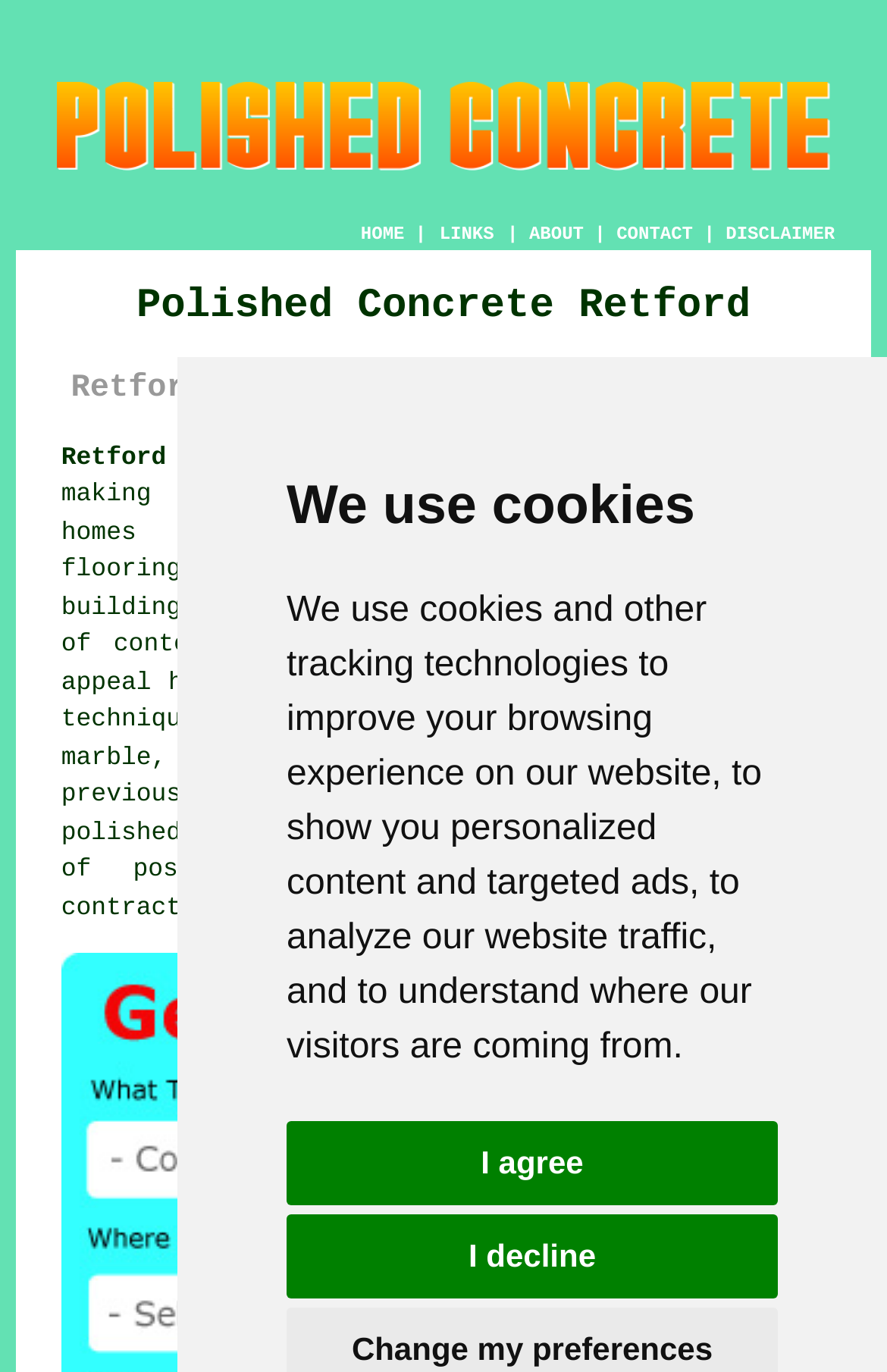Convey a detailed summary of the webpage, mentioning all key elements.

The webpage is about Polished Concrete Flooring in Retford, Nottinghamshire. At the top, there is a notification about cookies and tracking technologies, with two buttons "I agree" and "I decline" to the right. Below this notification, there is a large image of Polished Concrete Retford - Concrete Flooring, taking up most of the width of the page.

The main navigation menu is located below the image, with links to "HOME", "ABOUT", "CONTACT", and "DISCLAIMER", separated by vertical lines. The links are aligned horizontally and are positioned near the top of the page.

The main content of the page starts with two headings, "Polished Concrete Retford" and "Retford Concrete Flooring and Polishing", which are stacked vertically. Below the headings, there is a link "Retford Polished Concrete Flooring (DN22):" followed by a paragraph of text that describes the benefits of polished concrete flooring. The text mentions that polished concrete flooring was previously only seen in commercial buildings but is now a viable option for domestic homes due to advances in staining and sealing techniques. The paragraph also highlights the benefits of polished concrete flooring, including its aesthetic appeal and range of possibilities for building contractors and home renovators.